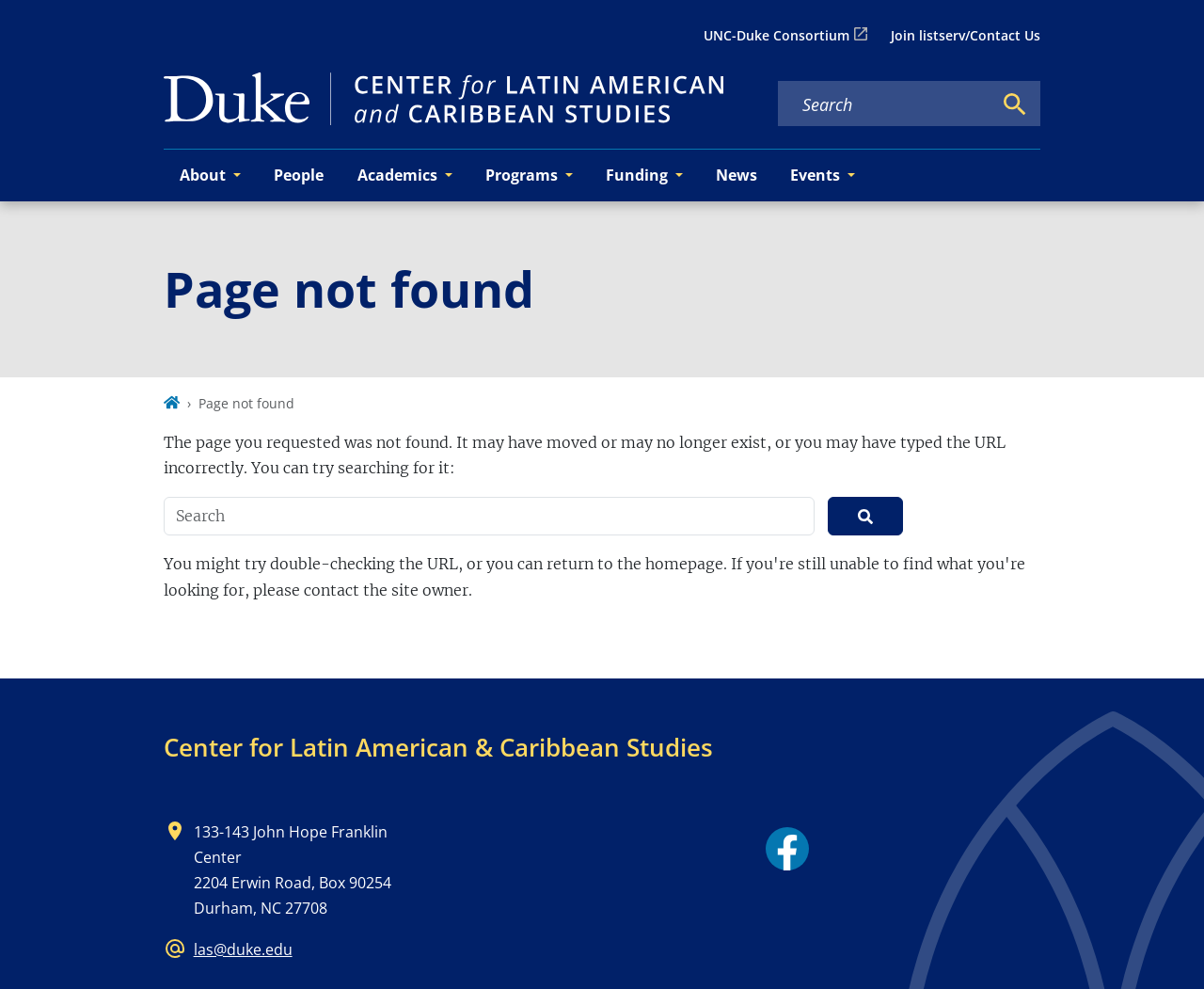Could you determine the bounding box coordinates of the clickable element to complete the instruction: "Click on About"? Provide the coordinates as four float numbers between 0 and 1, i.e., [left, top, right, bottom].

[0.136, 0.151, 0.214, 0.204]